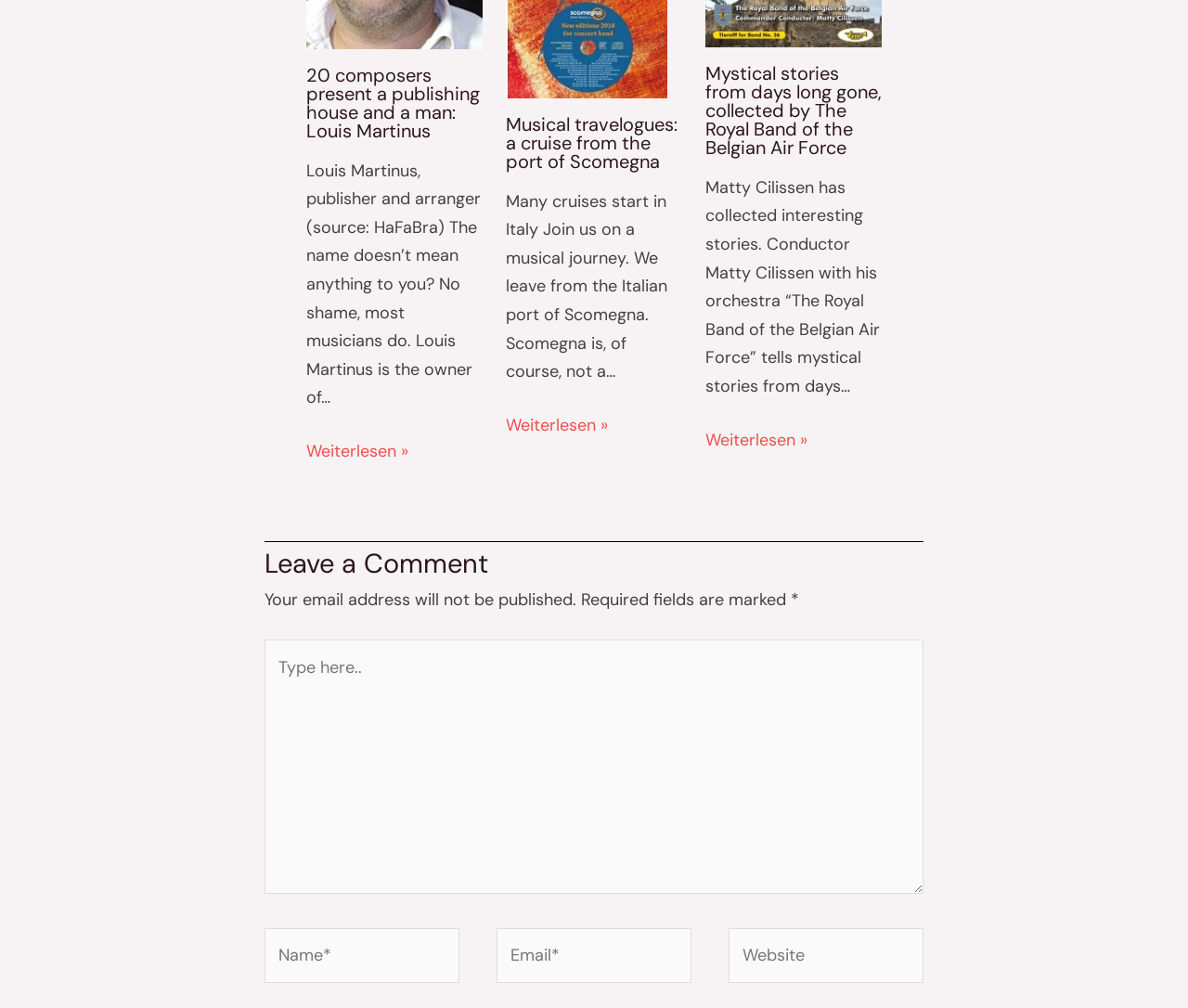What is the name of the port where the musical journey starts?
Please look at the screenshot and answer using one word or phrase.

Scomegna